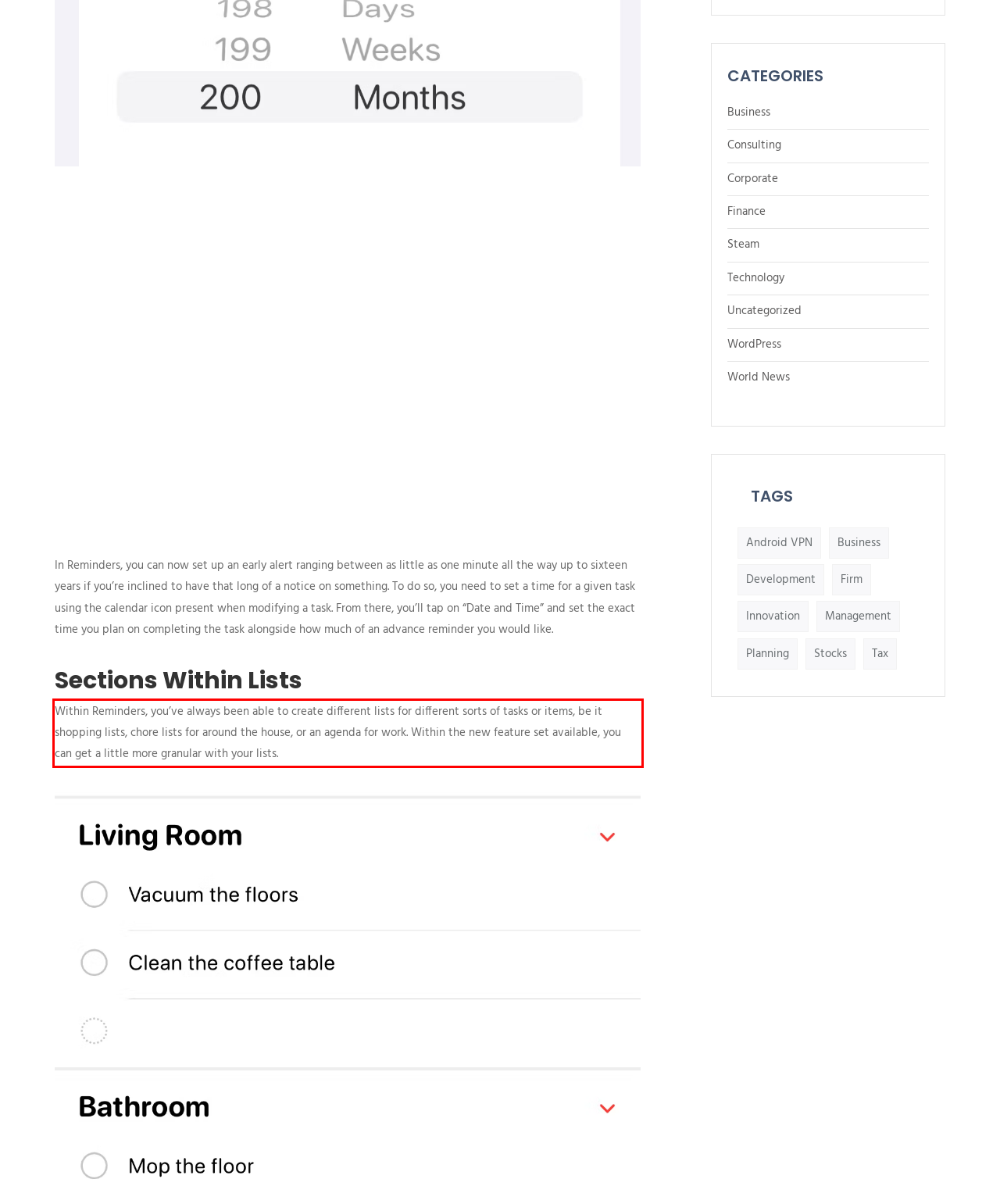Observe the screenshot of the webpage, locate the red bounding box, and extract the text content within it.

Within Reminders, you’ve always been able to create different lists for different sorts of tasks or items, be it shopping lists, chore lists for around the house, or an agenda for work. Within the new feature set available, you can get a little more granular with your lists.